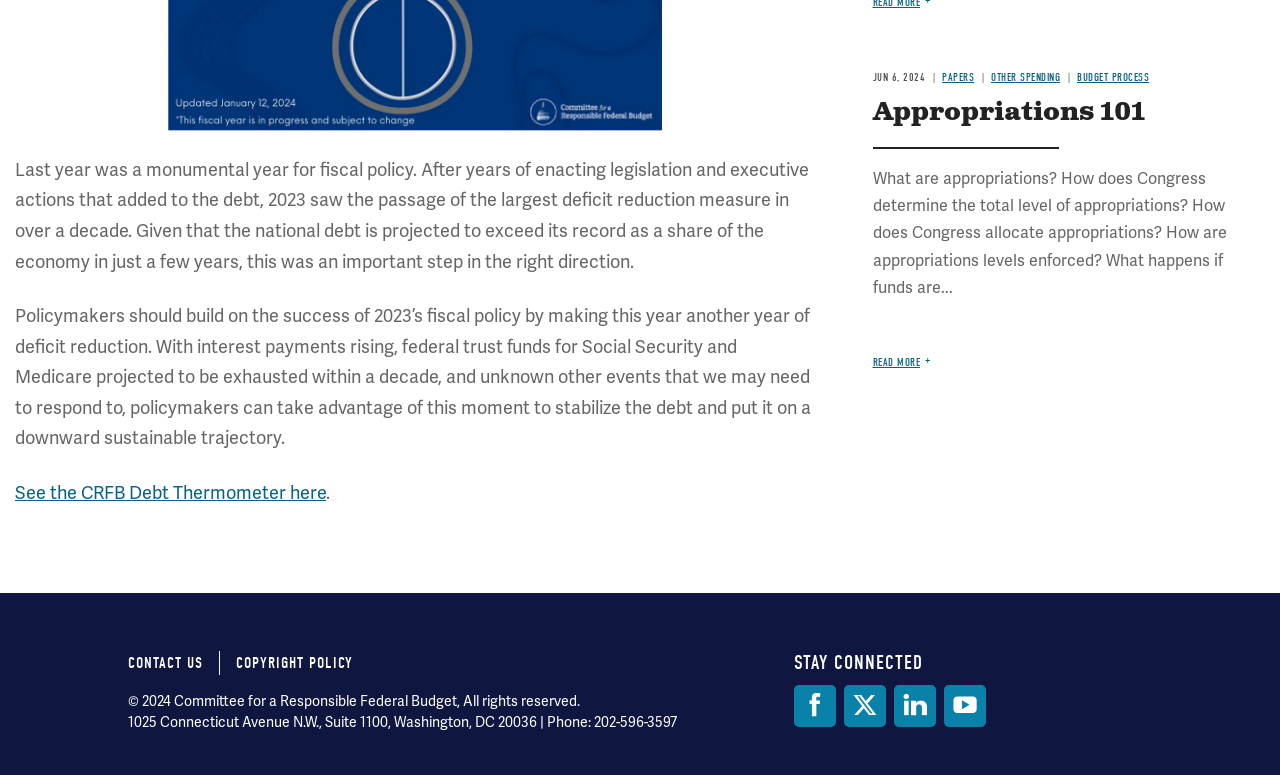Please find the bounding box coordinates in the format (top-left x, top-left y, bottom-right x, bottom-right y) for the given element description. Ensure the coordinates are floating point numbers between 0 and 1. Description: Other Spending

[0.774, 0.092, 0.828, 0.109]